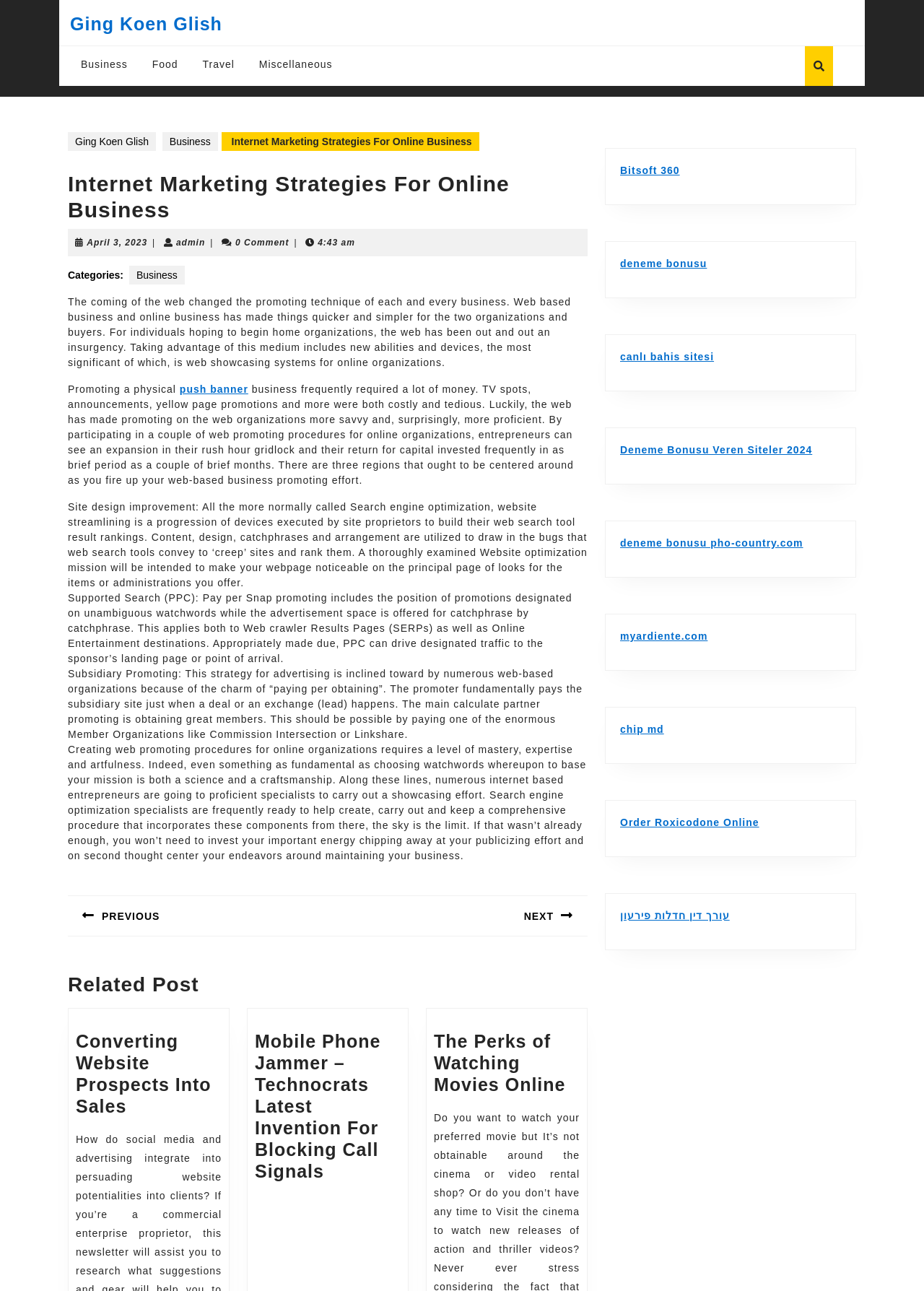Identify the bounding box coordinates of the clickable region to carry out the given instruction: "Click on the 'Business' link in the top menu".

[0.088, 0.044, 0.138, 0.056]